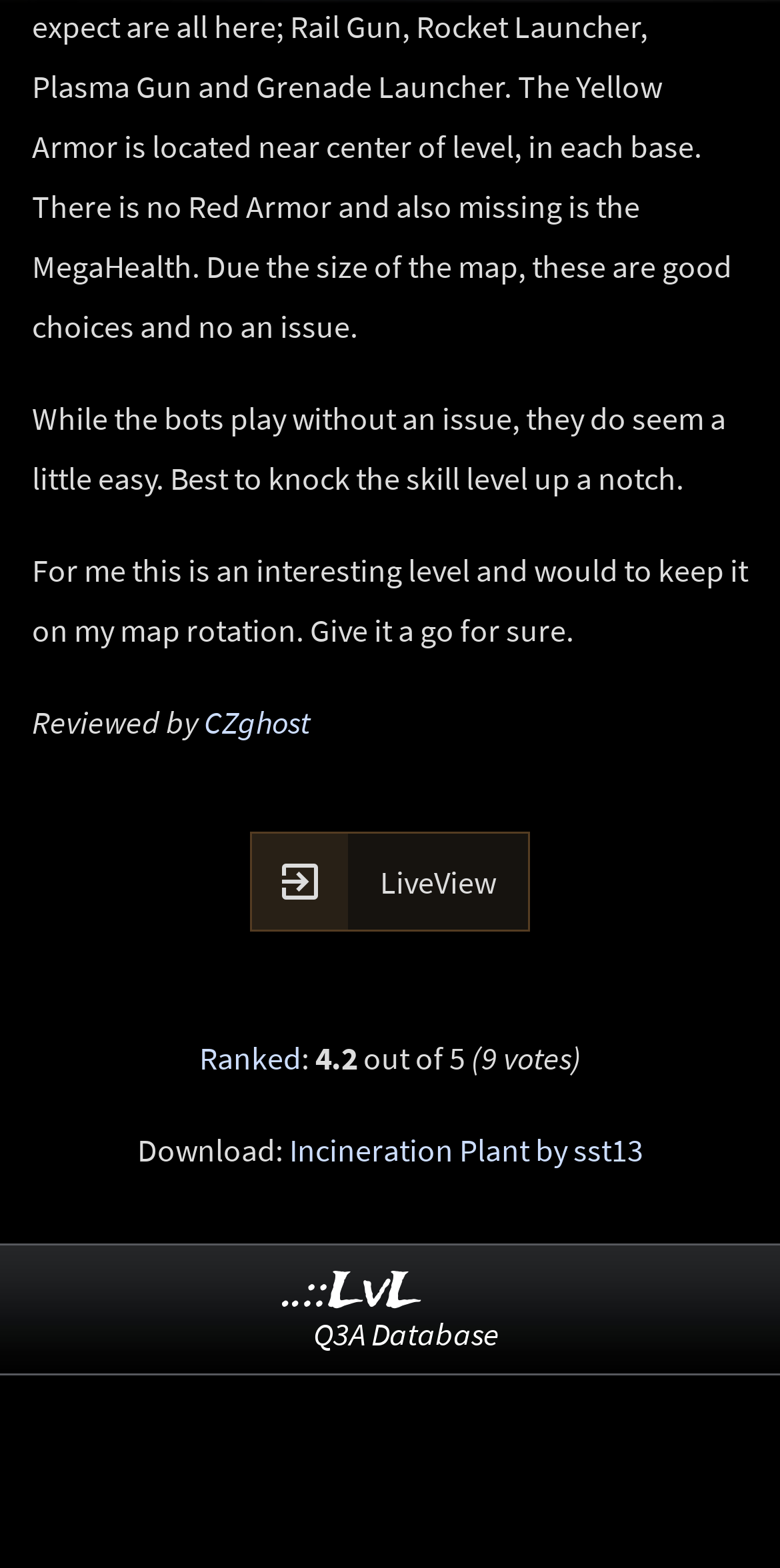Answer the question using only one word or a concise phrase: What is the purpose of the 'LiveView' link?

To view the map in the browser